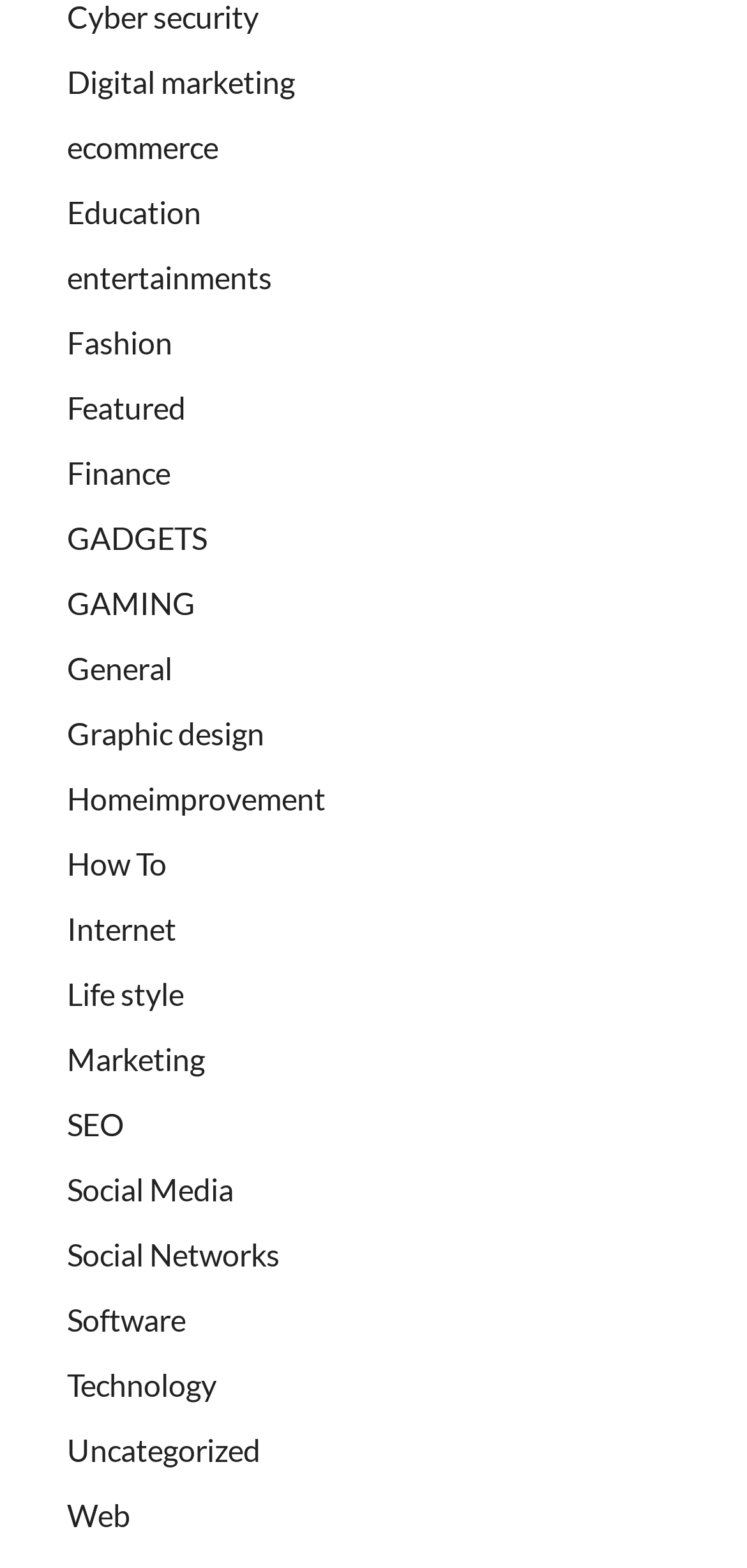Given the description: "Web", determine the bounding box coordinates of the UI element. The coordinates should be formatted as four float numbers between 0 and 1, [left, top, right, bottom].

[0.09, 0.954, 0.174, 0.978]